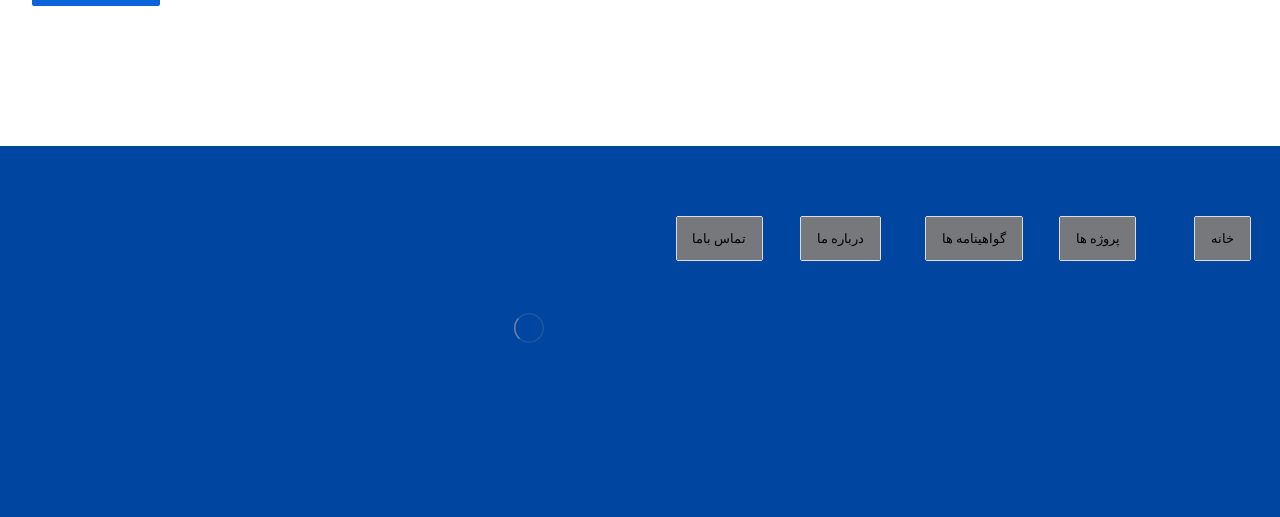Bounding box coordinates should be provided in the format (top-left x, top-left y, bottom-right x, bottom-right y) with all values between 0 and 1. Identify the bounding box for this UI element: slot88 online

[0.025, 0.622, 0.078, 0.651]